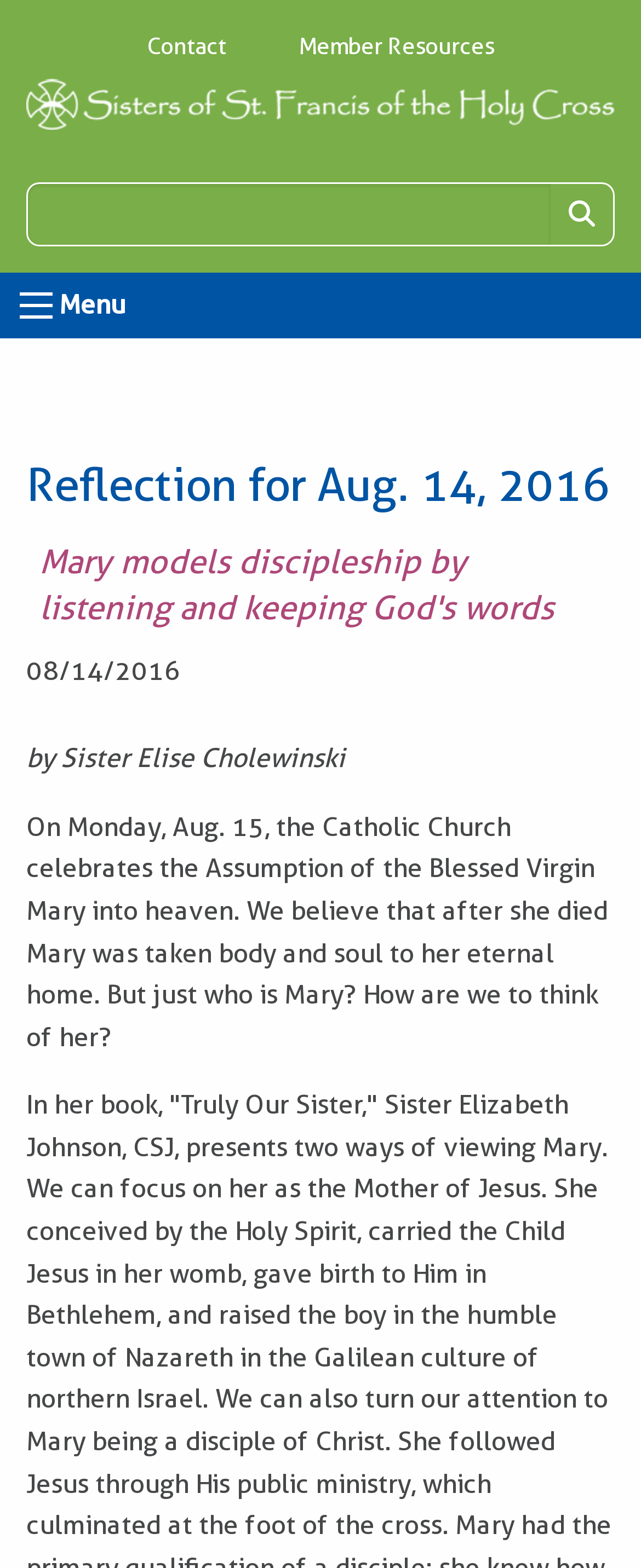Please find and provide the title of the webpage.

Reflection for Aug. 14, 2016